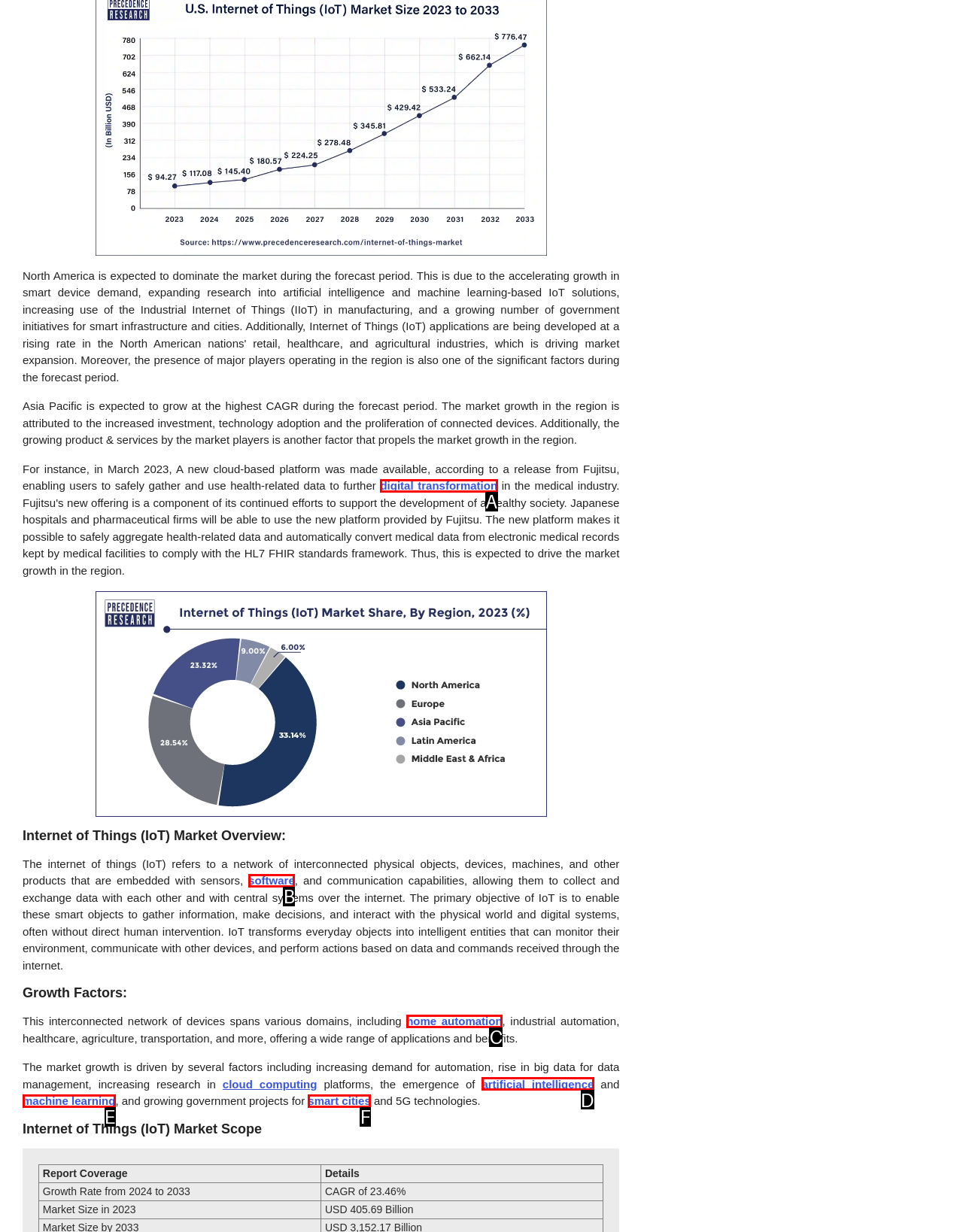Given the description: software, pick the option that matches best and answer with the corresponding letter directly.

B